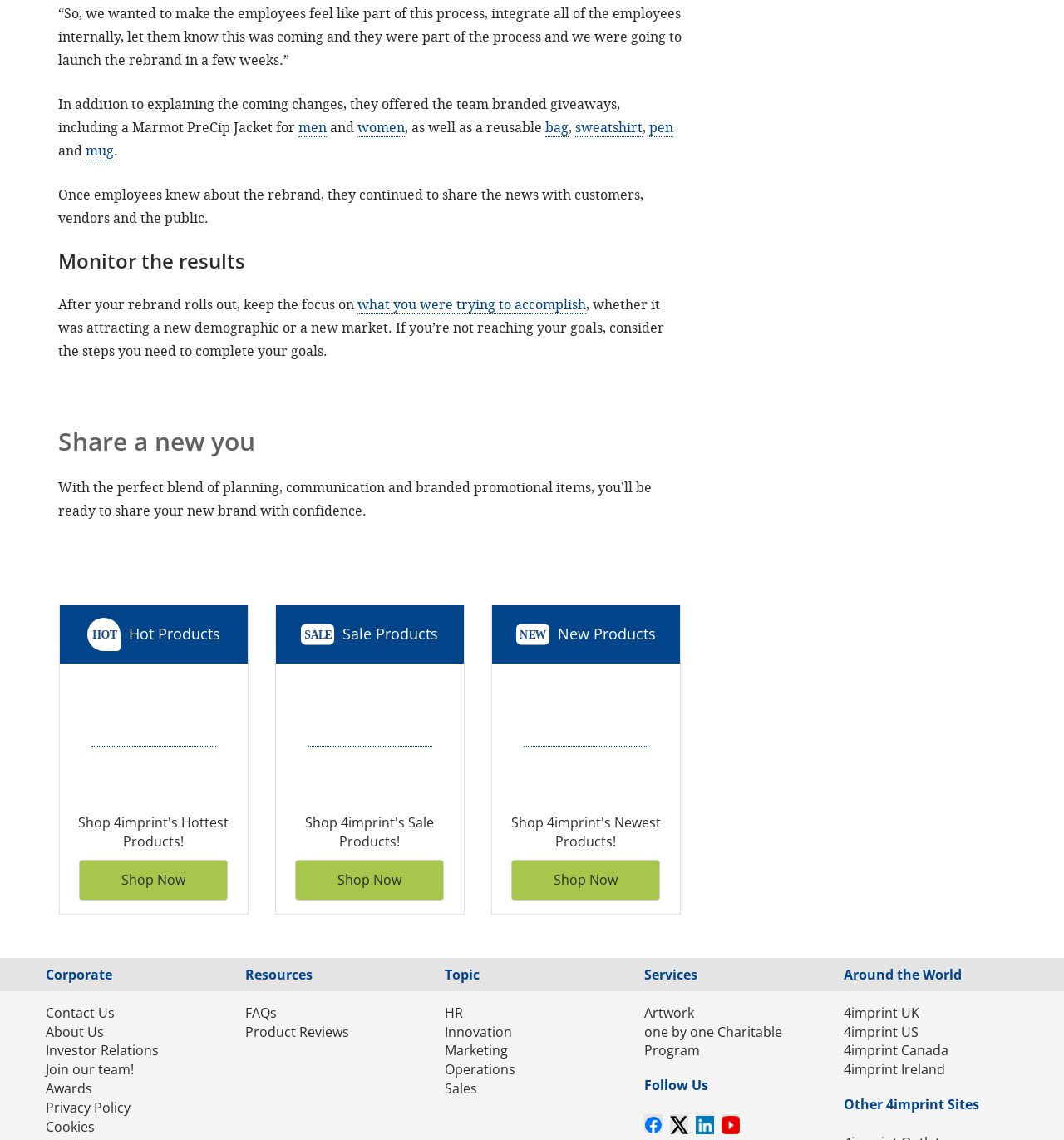Identify the bounding box coordinates of the clickable region necessary to fulfill the following instruction: "Follow me on Twitter". The bounding box coordinates should be four float numbers between 0 and 1, i.e., [left, top, right, bottom].

None